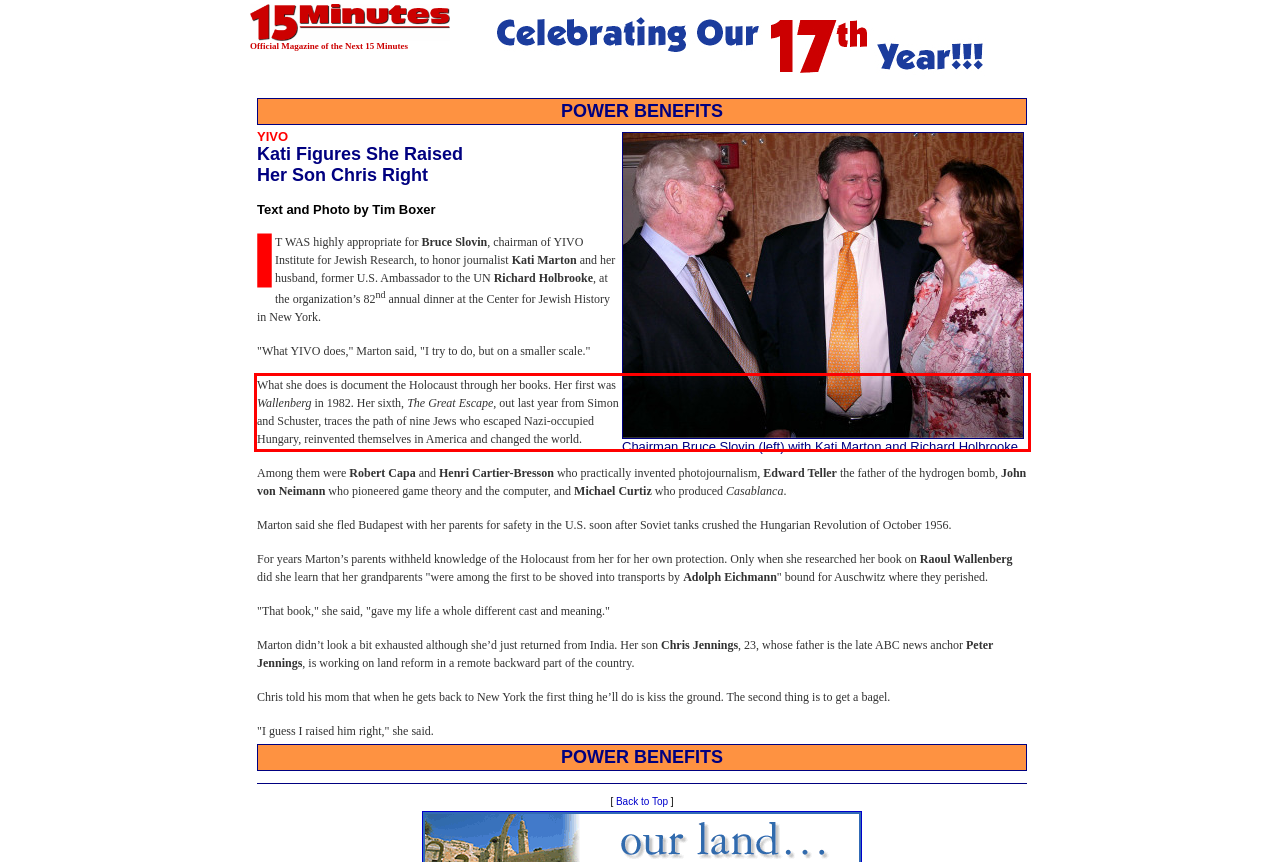Perform OCR on the text inside the red-bordered box in the provided screenshot and output the content.

What she does is document the Holocaust through her books. Her first was Wallenberg in 1982. Her sixth, The Great Escape, out last year from Simon and Schuster, traces the path of nine Jews who escaped Nazi-occupied Hungary, reinvented themselves in America and changed the world.